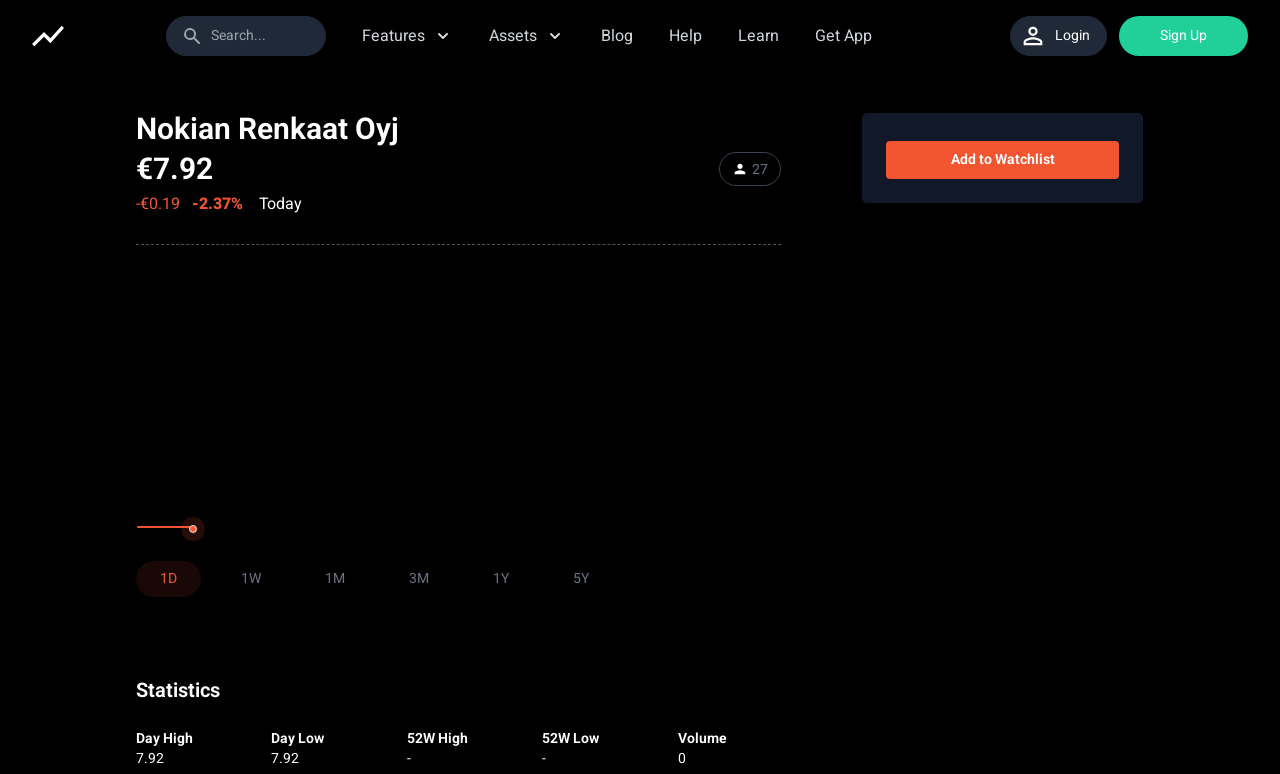What is the function of the 'Add to Watchlist' button?
Please provide a single word or phrase as the answer based on the screenshot.

Add stock to watchlist